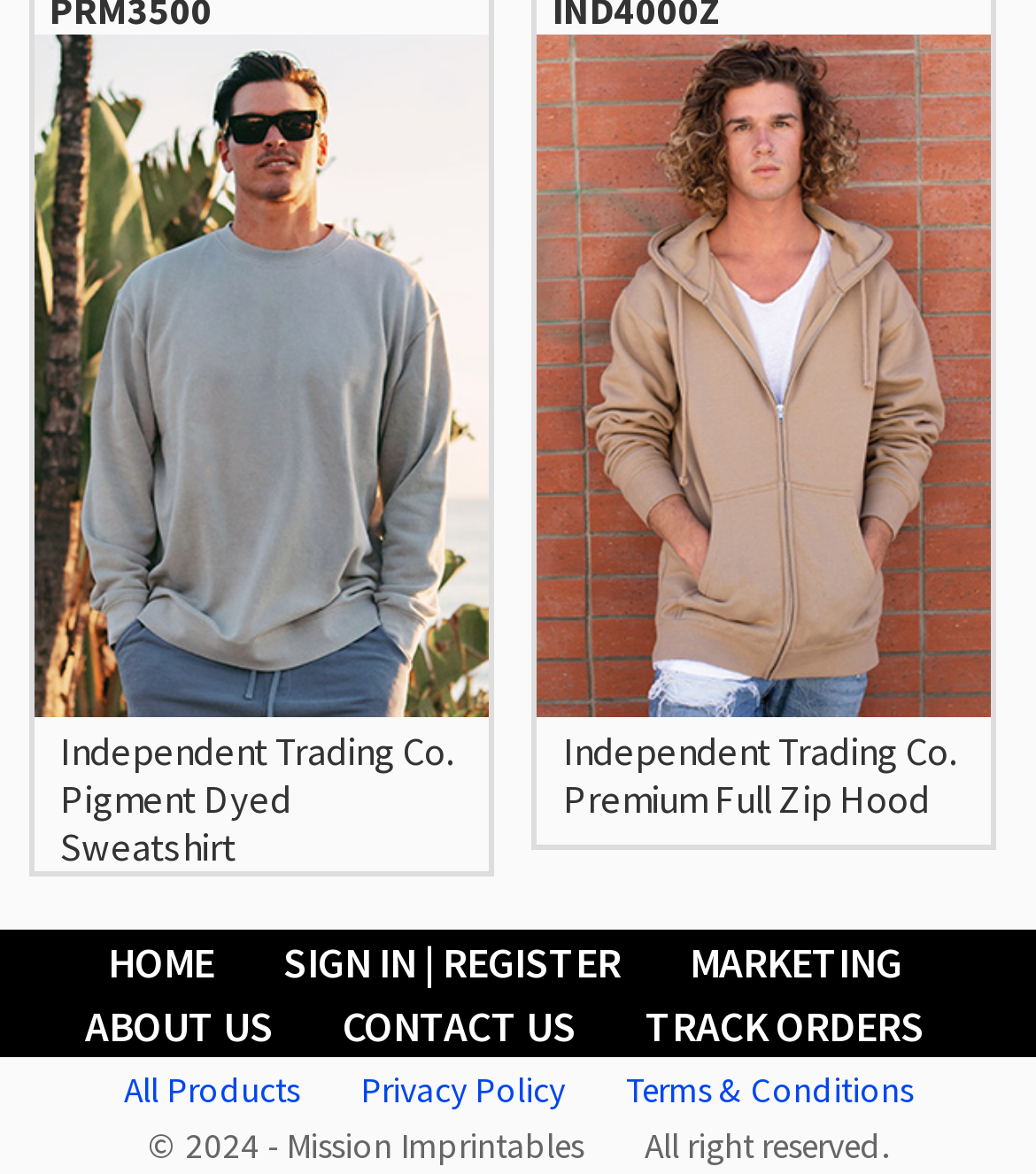What is the last link in the footer section?
Could you answer the question with a detailed and thorough explanation?

The footer section contains several links, and the last one is 'Terms & Conditions', which is located at the bottom of the webpage, above the copyright section.